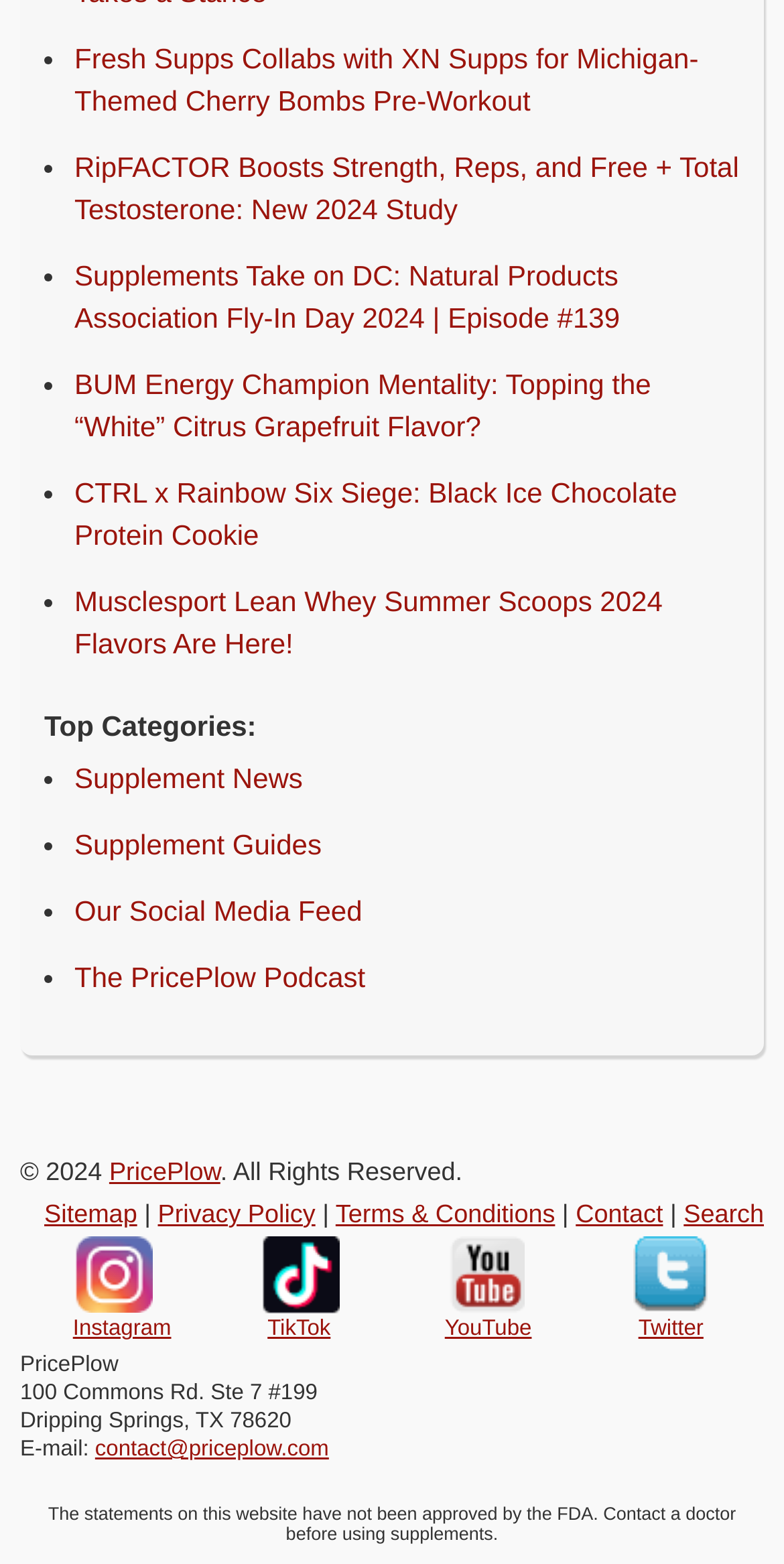Given the element description Our Social Media Feed, identify the bounding box coordinates for the UI element on the webpage screenshot. The format should be (top-left x, top-left y, bottom-right x, bottom-right y), with values between 0 and 1.

[0.095, 0.572, 0.462, 0.592]